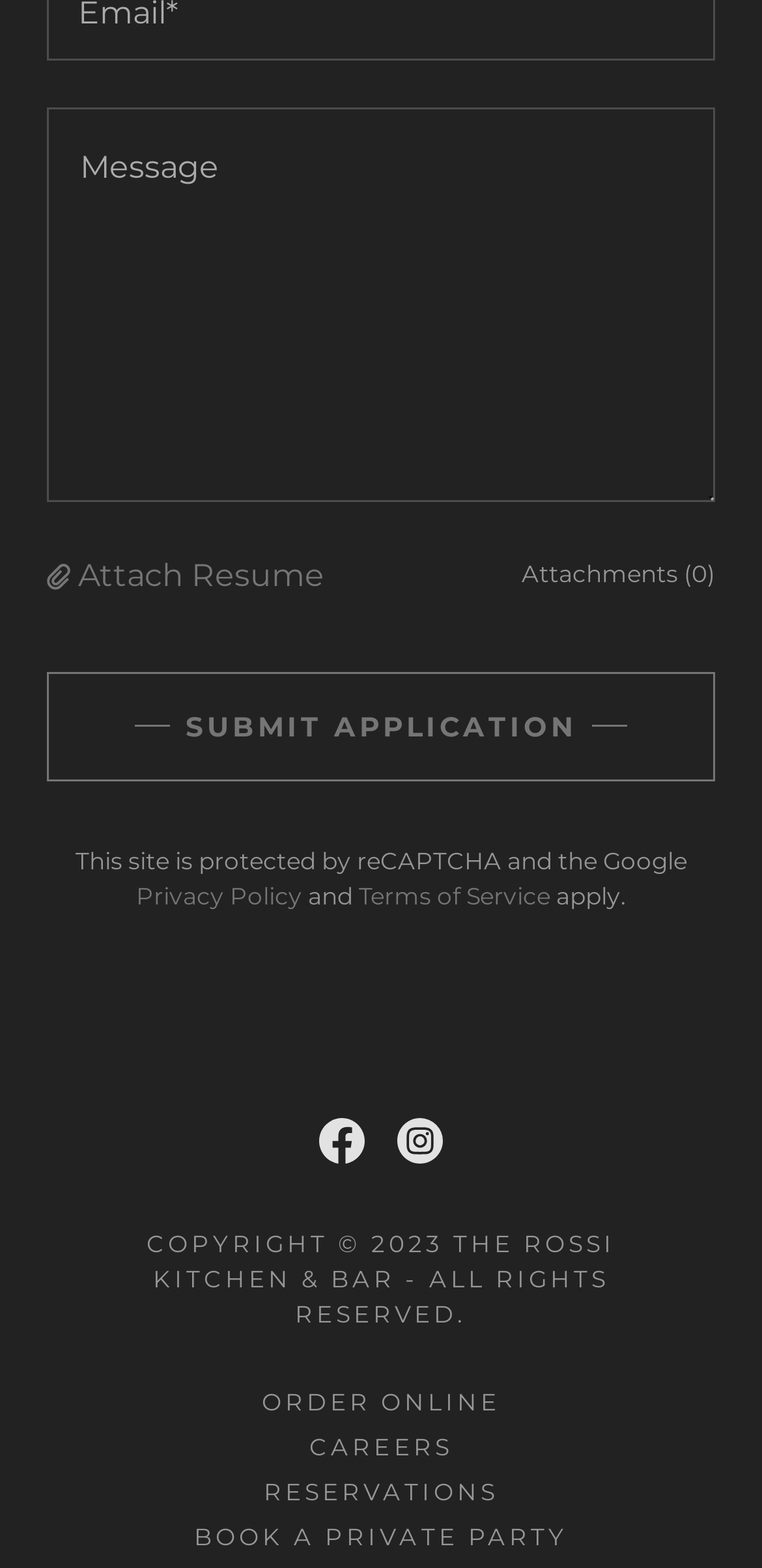Based on the image, give a detailed response to the question: What is the purpose of the 'Attach Resume' button?

The 'Attach Resume' button is located next to the 'Message' textbox and has a popup menu, suggesting that it allows users to upload their resume as part of the application process.